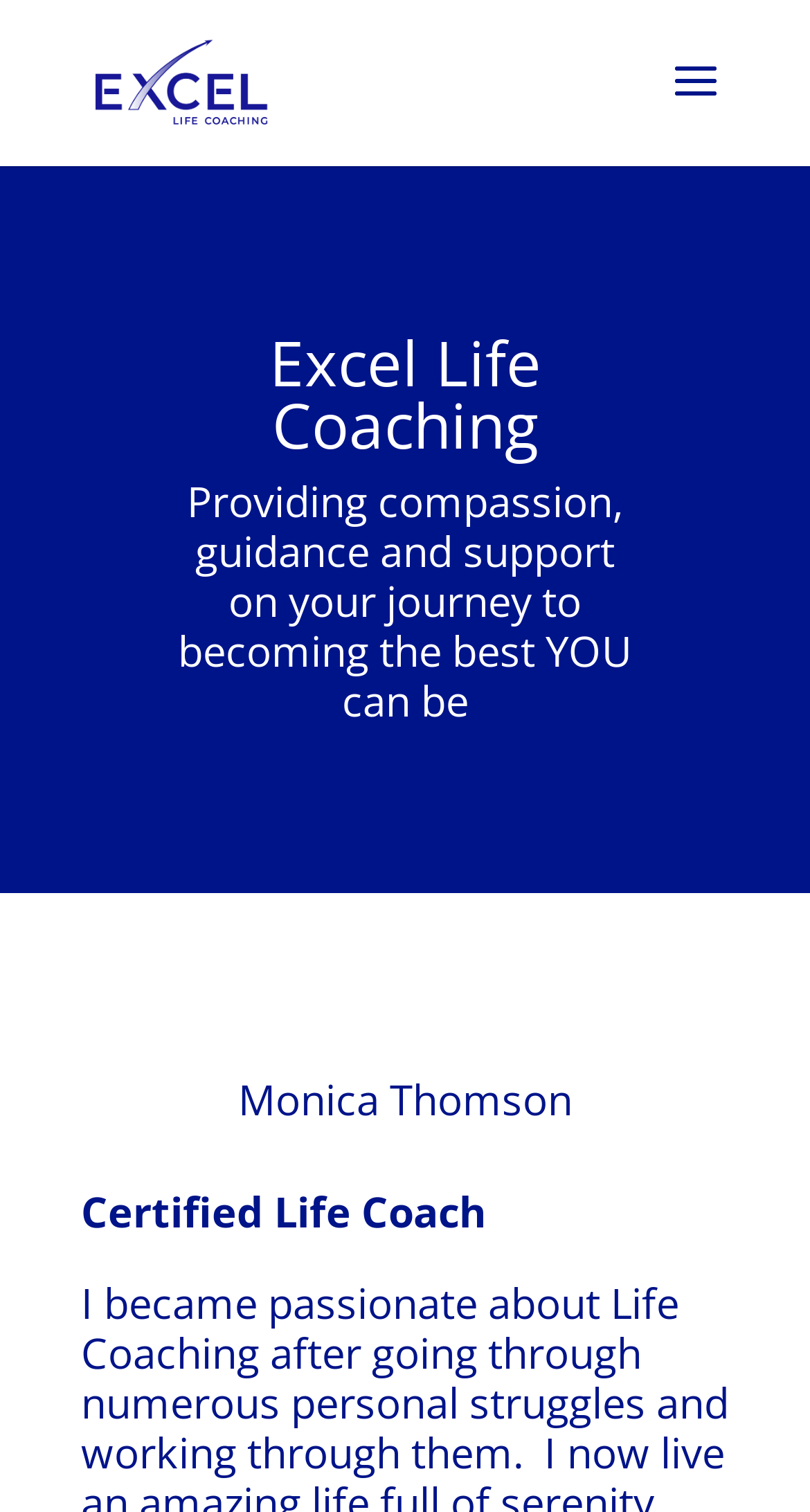Please analyze the image and provide a thorough answer to the question:
What is the name of the website?

I found the name 'Excel Life Coaching' in the link element located at [0.113, 0.033, 0.334, 0.071] and also in the image element located at [0.113, 0.025, 0.334, 0.085] which is likely the logo of the website.